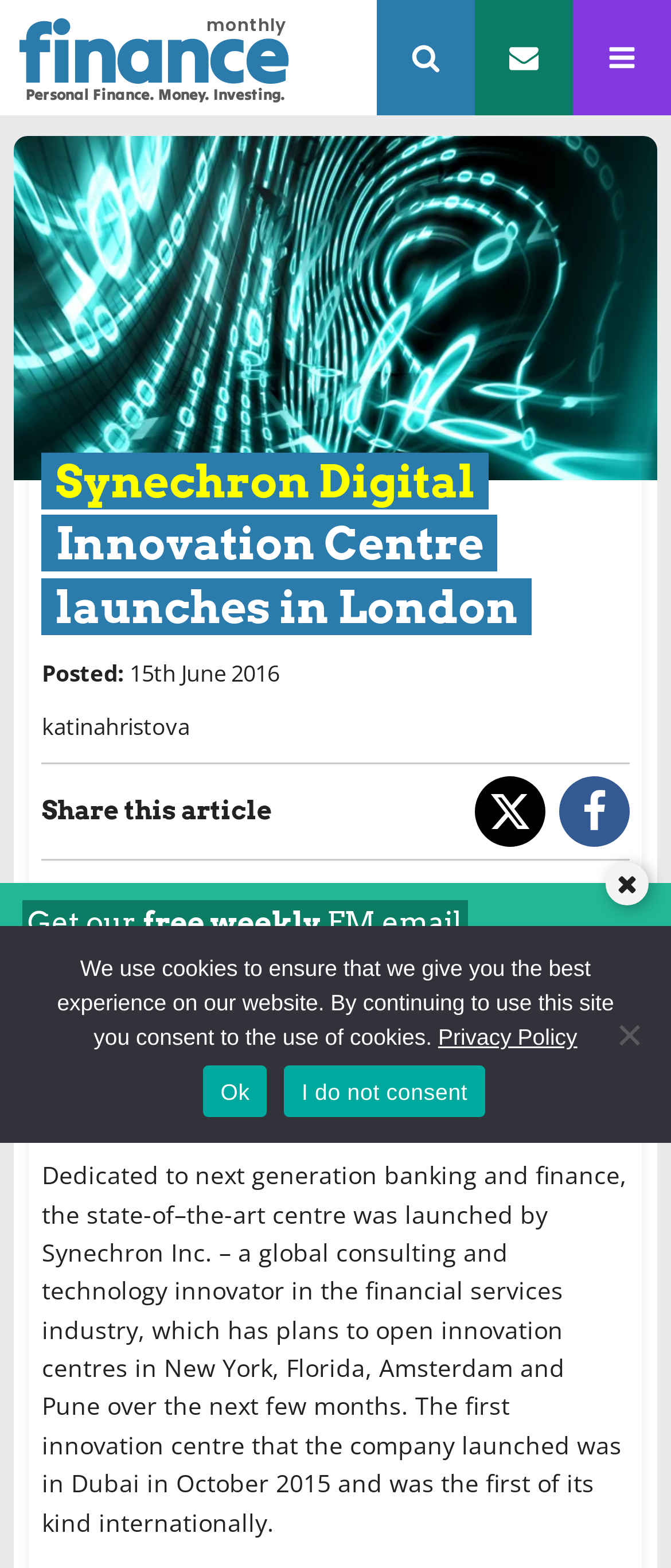Please determine the bounding box coordinates for the element that should be clicked to follow these instructions: "Click the link to share on Twitter".

[0.707, 0.495, 0.812, 0.54]